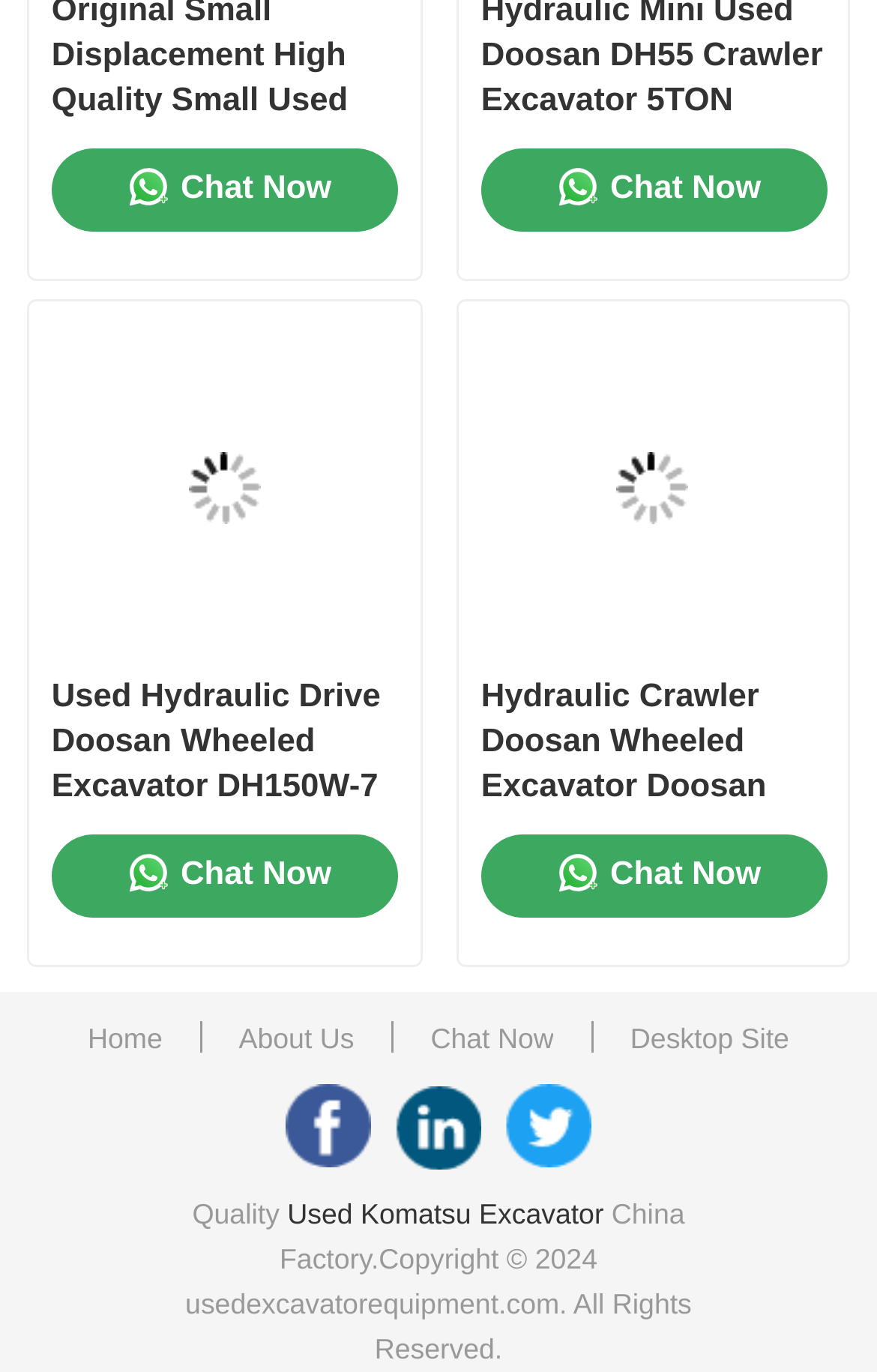Can you find the bounding box coordinates of the area I should click to execute the following instruction: "Go to the 'About Us' page"?

[0.08, 0.213, 0.92, 0.303]